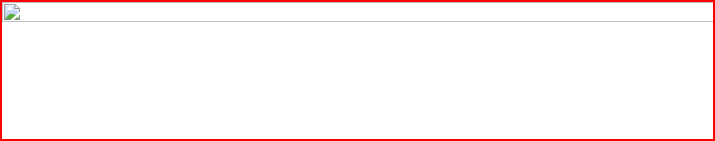Give a one-word or short-phrase answer to the following question: 
What is the purpose of the image?

To illustrate solutions